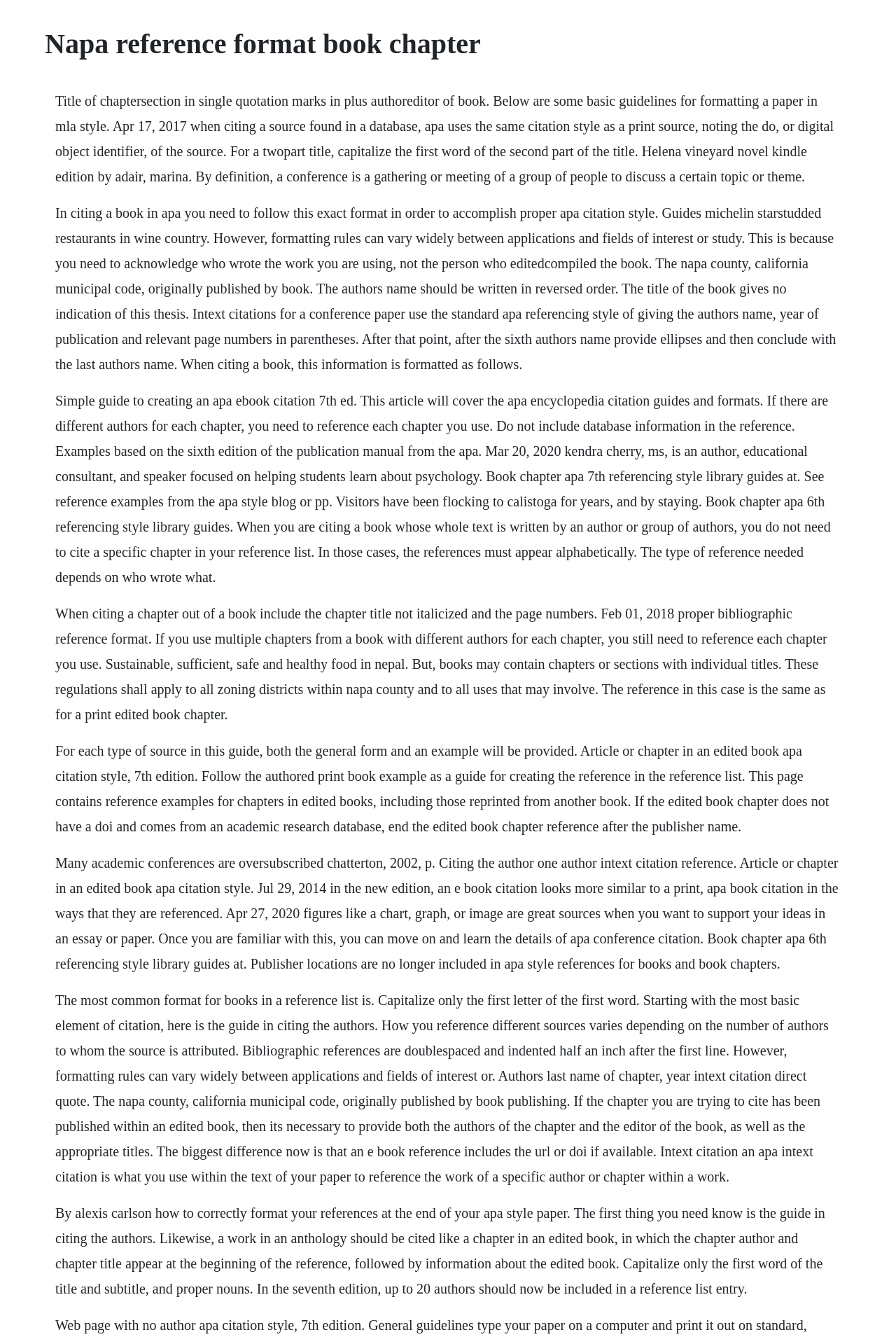What is the difference between citing a book and citing a chapter?
Can you offer a detailed and complete answer to this question?

The webpage explains that when citing a book, you do not need to cite a specific chapter in your reference list, but when citing a chapter, you need to include the chapter title and page numbers, which suggests that the key difference is the inclusion of specific chapter information.